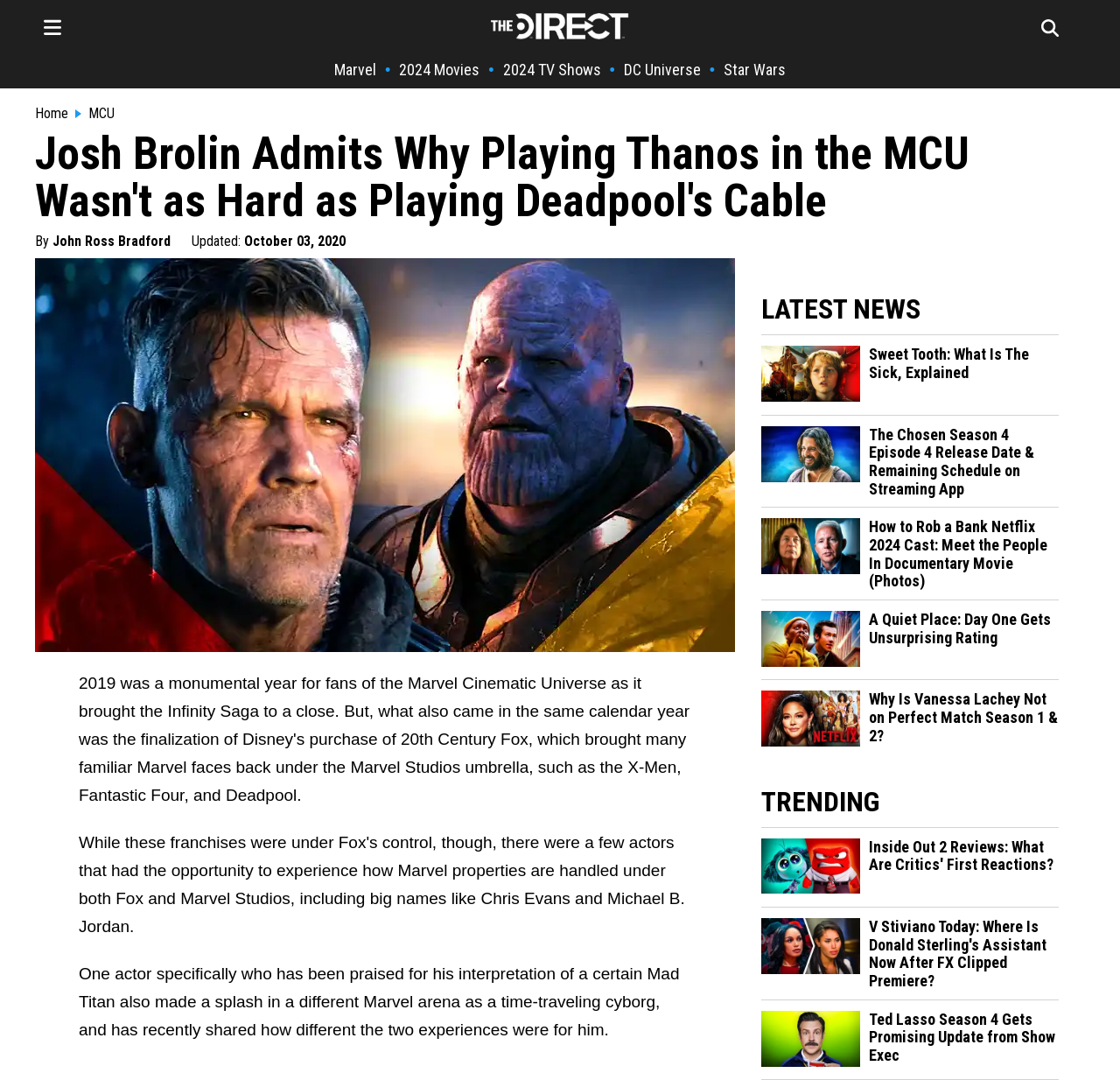Indicate the bounding box coordinates of the element that needs to be clicked to satisfy the following instruction: "Click on the Marvel link". The coordinates should be four float numbers between 0 and 1, i.e., [left, top, right, bottom].

[0.298, 0.056, 0.336, 0.073]